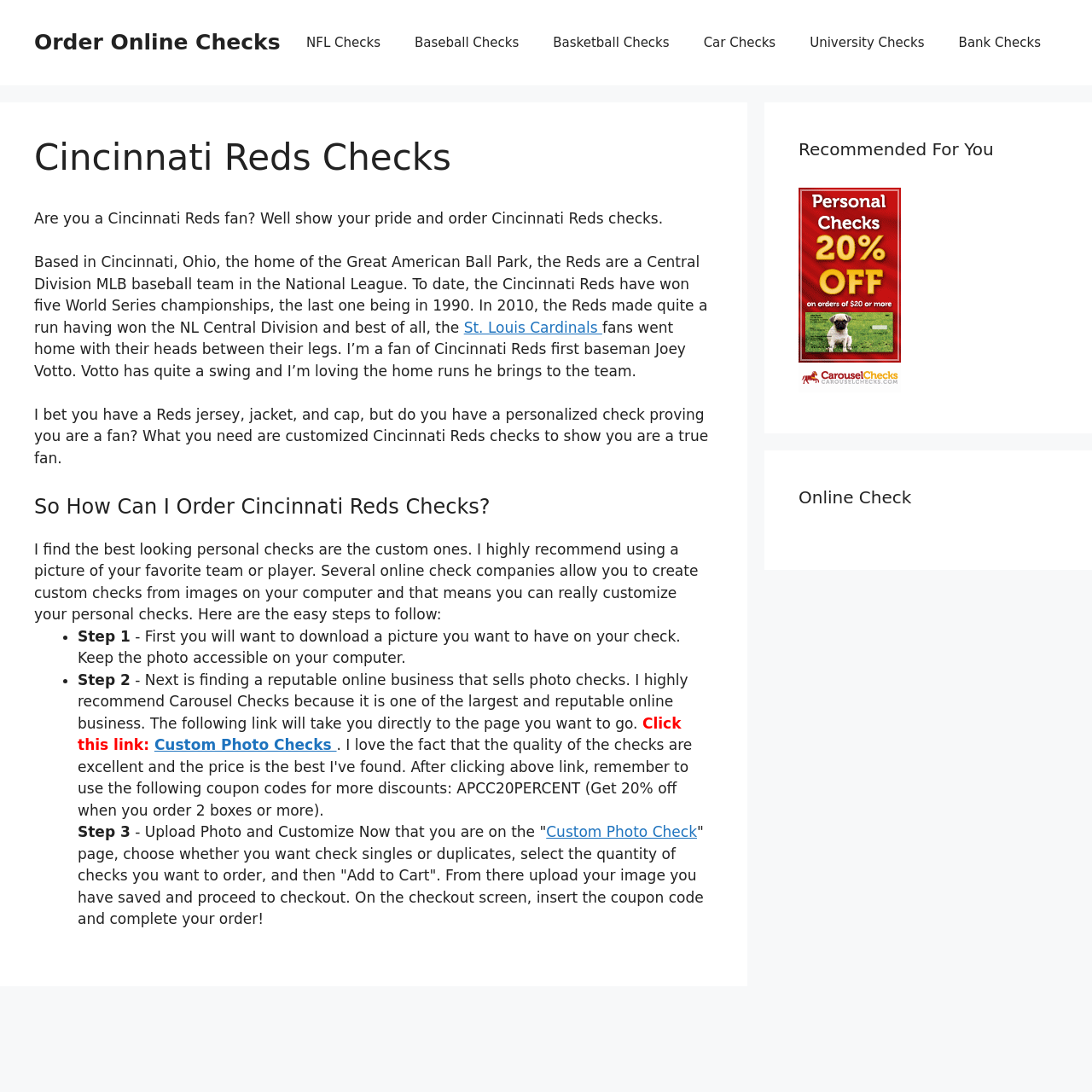What is recommended for creating custom checks? Please answer the question using a single word or phrase based on the image.

Using a picture of favorite team or player